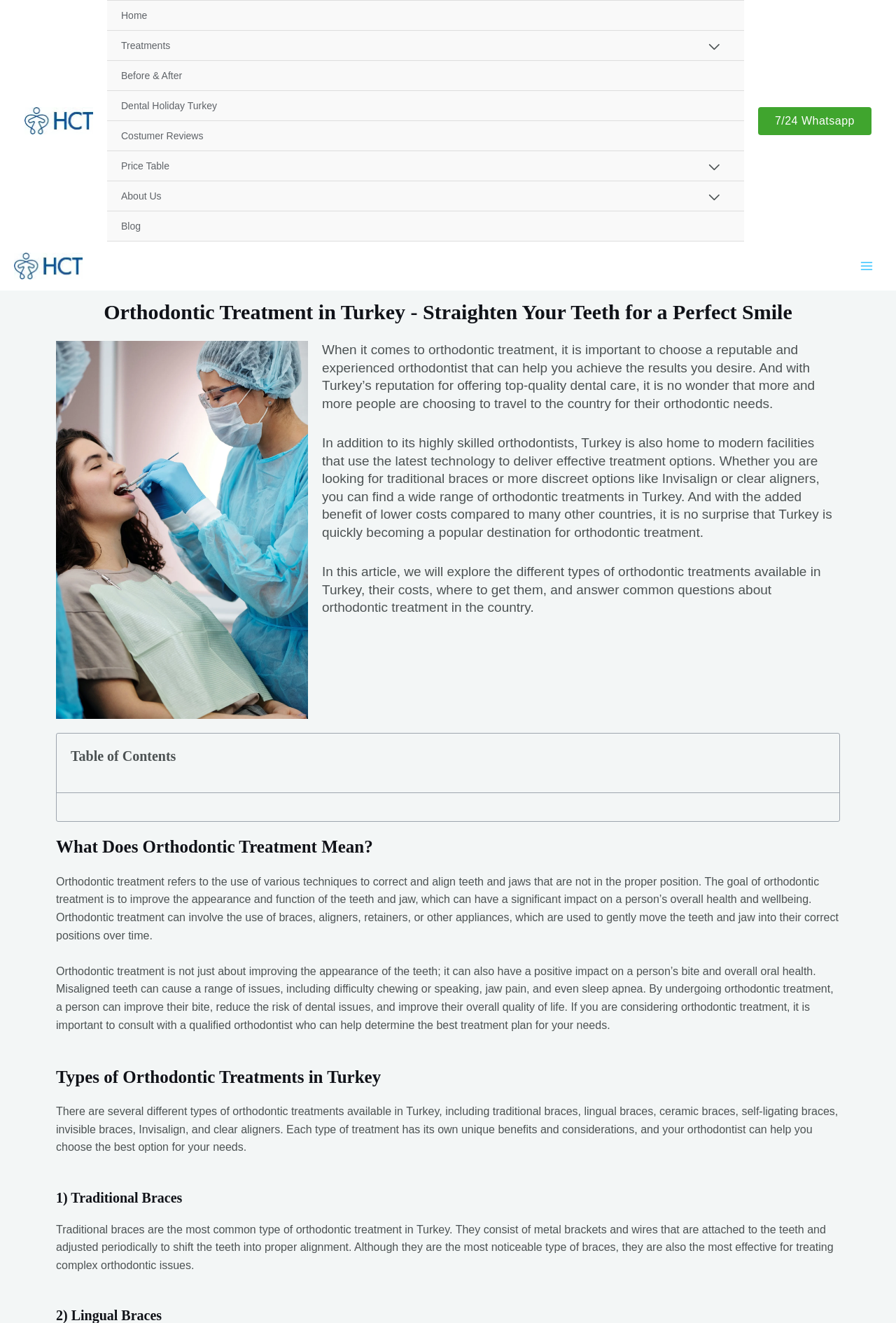What is the goal of orthodontic treatment?
Utilize the image to construct a detailed and well-explained answer.

The goal of orthodontic treatment, as stated on the webpage, is to improve the appearance and function of the teeth and jaw, which can have a significant impact on a person's overall health and wellbeing.